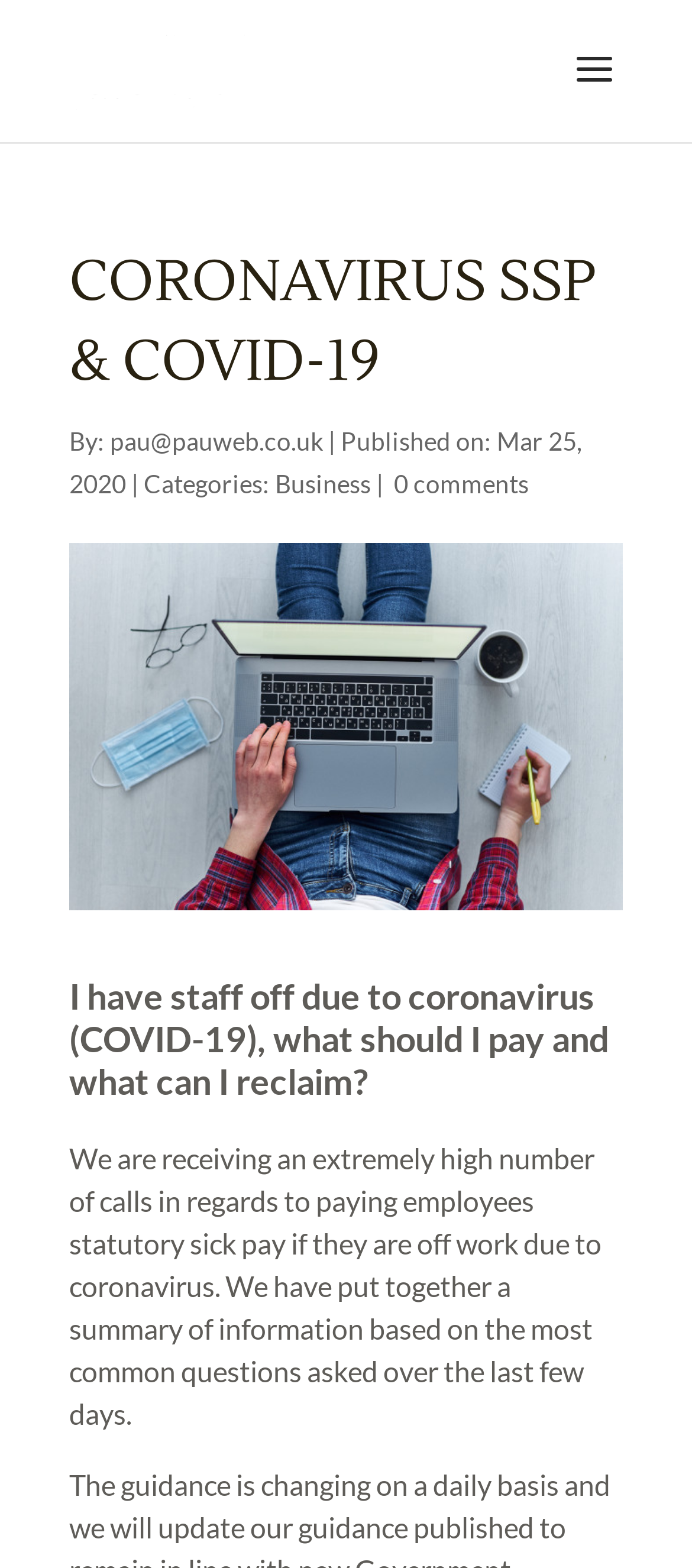Calculate the bounding box coordinates of the UI element given the description: "alt="Solid Accountants"".

[0.11, 0.031, 0.354, 0.057]